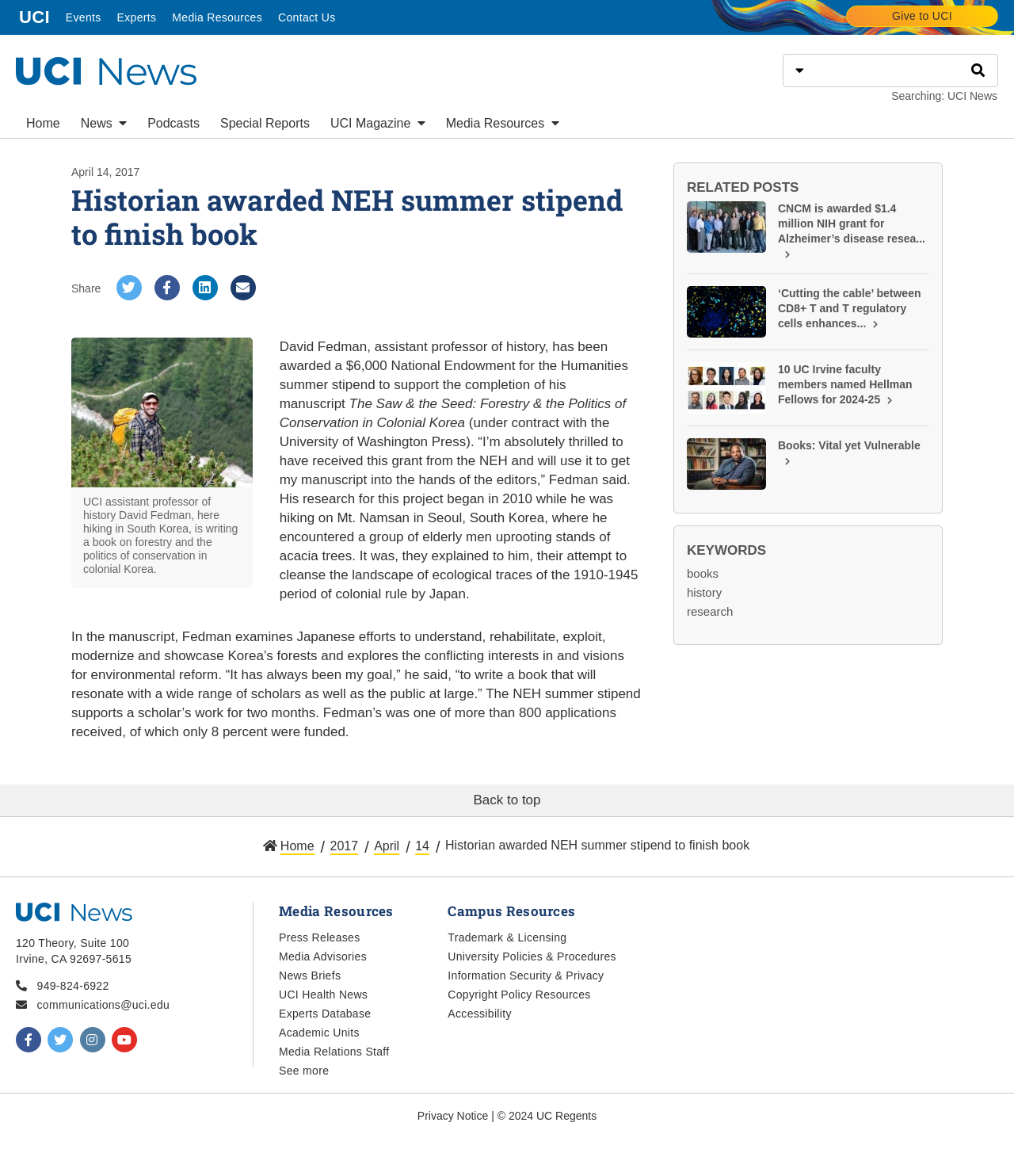Generate the main heading text from the webpage.

Historian awarded NEH summer stipend to finish book